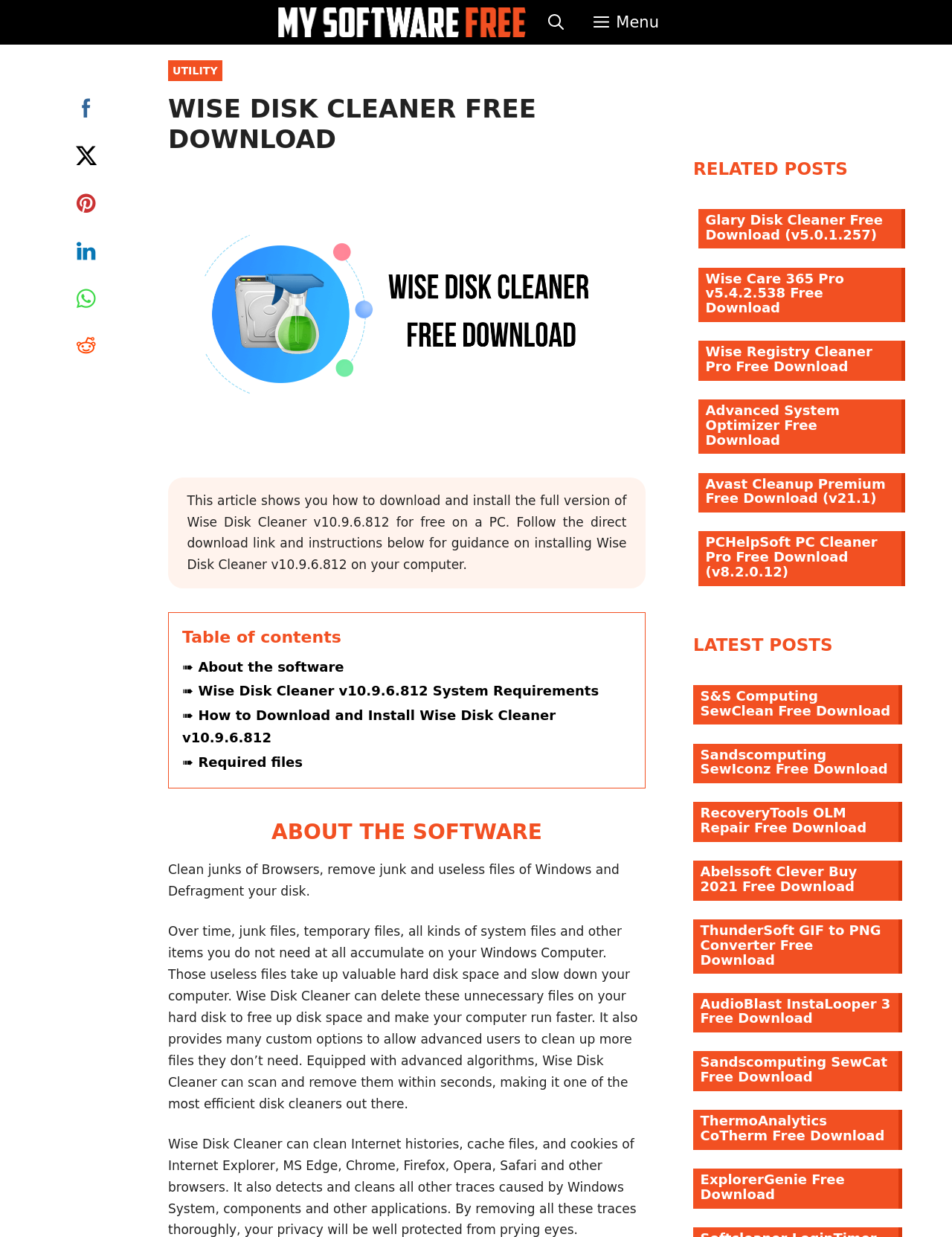What is the purpose of Wise Disk Cleaner?
From the screenshot, supply a one-word or short-phrase answer.

Delete junk files